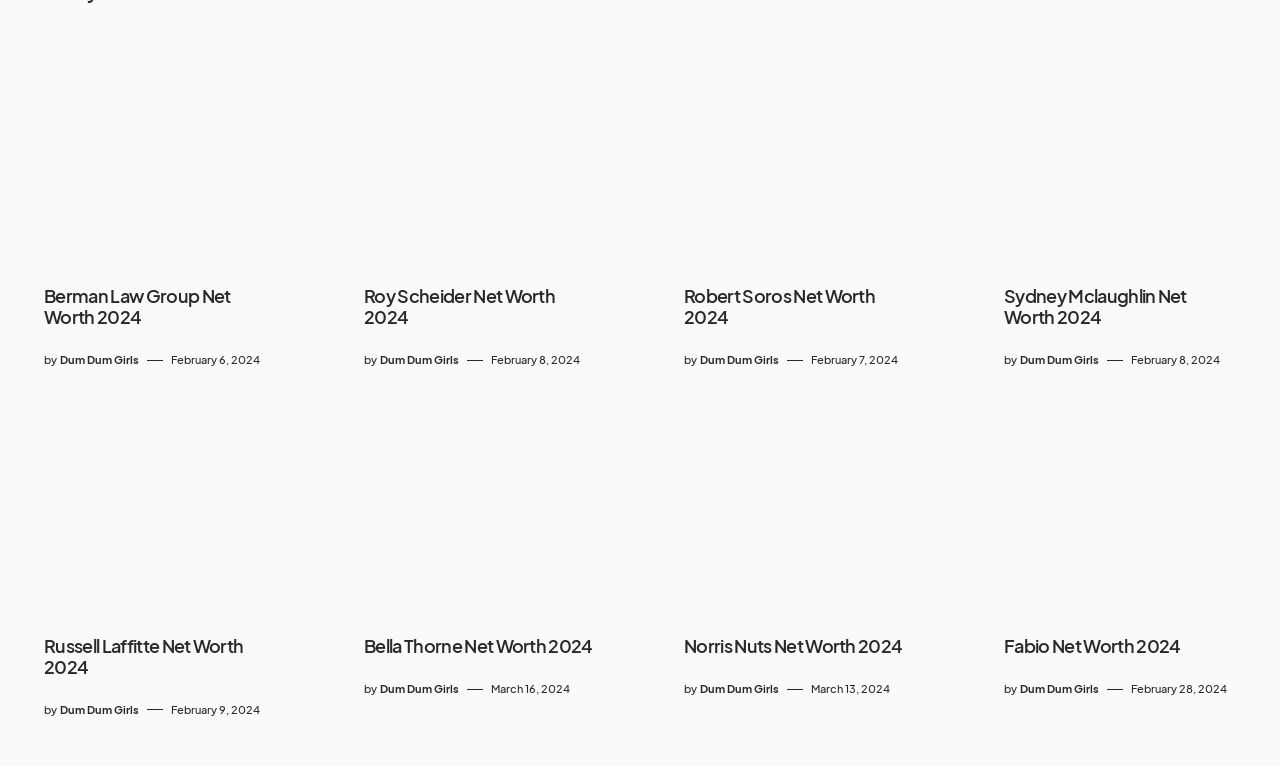Please provide the bounding box coordinates for the element that needs to be clicked to perform the following instruction: "View Sydney Mclaughlin Net Worth 2024". The coordinates should be given as four float numbers between 0 and 1, i.e., [left, top, right, bottom].

[0.784, 0.365, 0.966, 0.418]